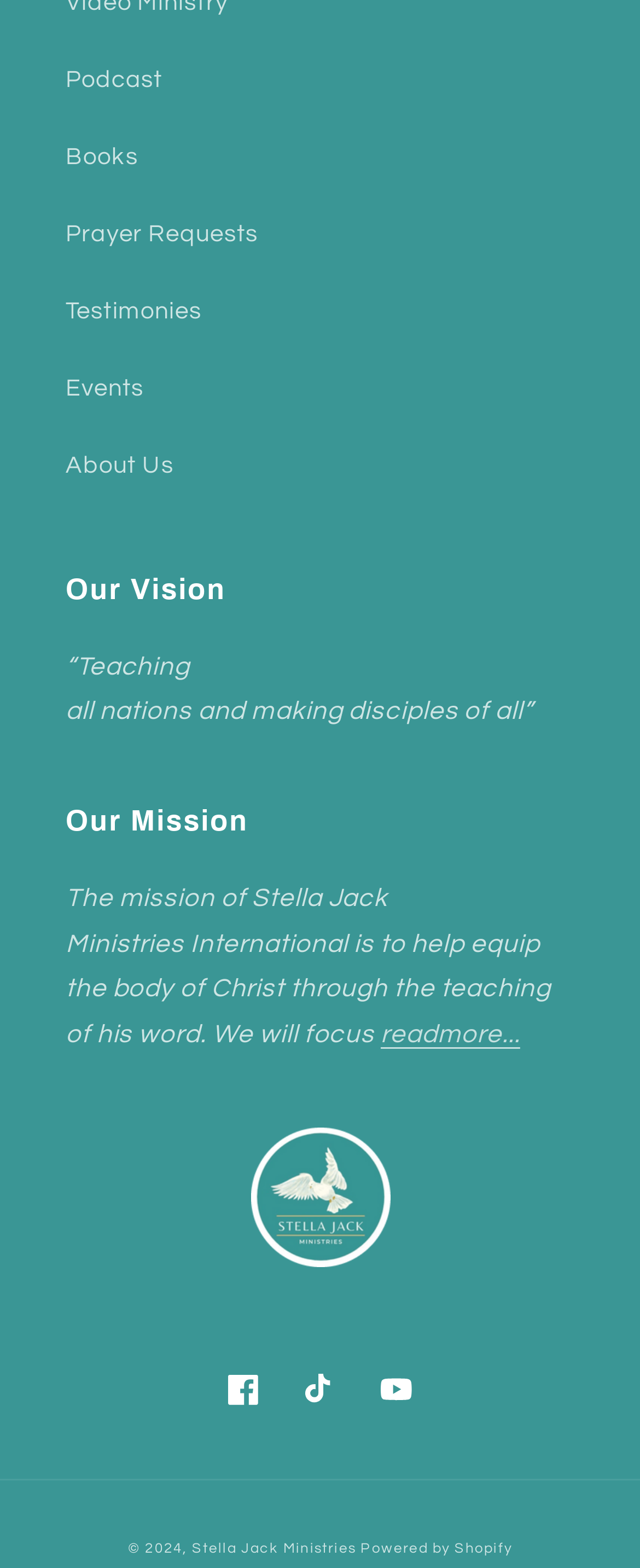Kindly determine the bounding box coordinates for the clickable area to achieve the given instruction: "learn about database encryption".

None